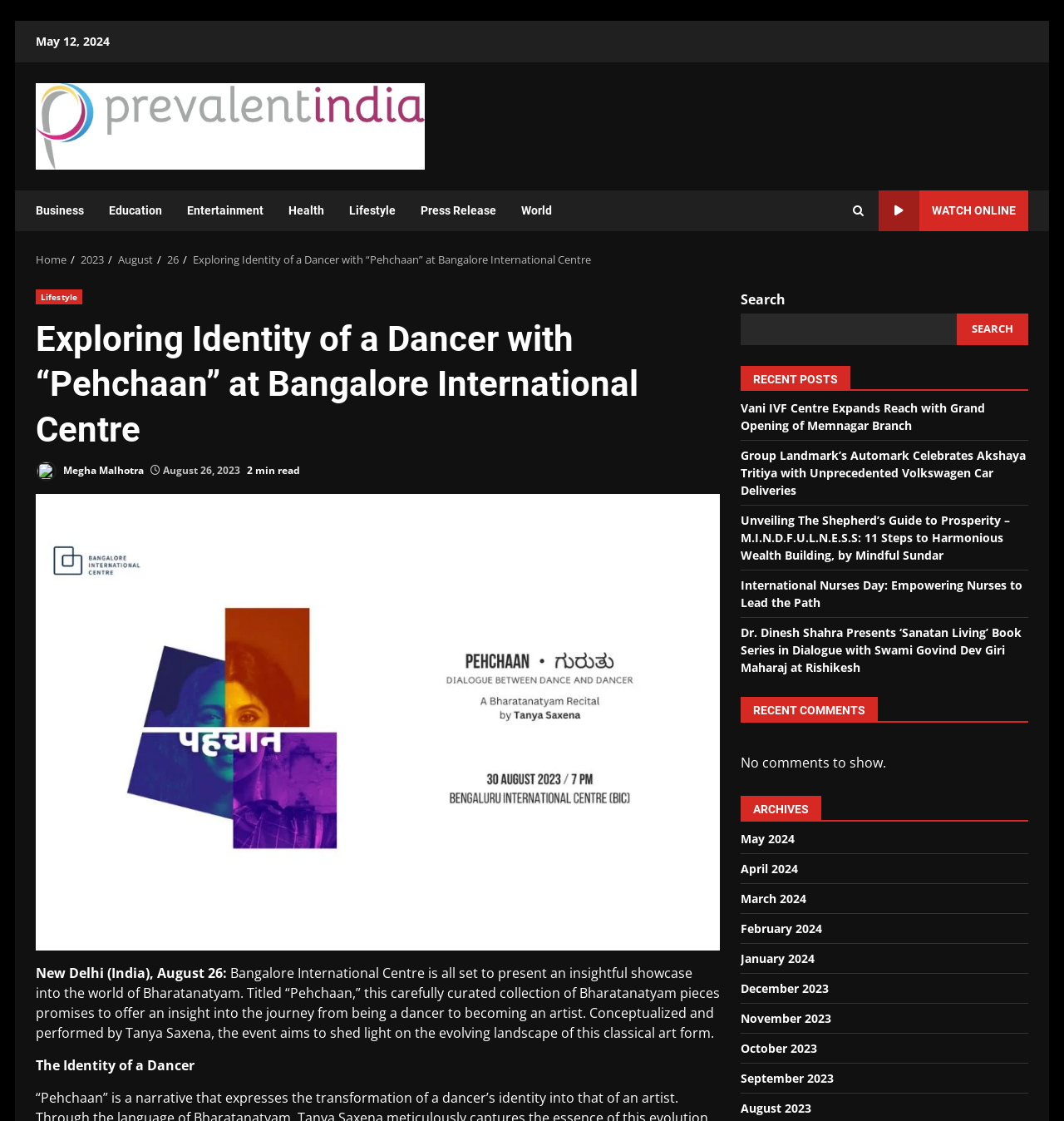Identify the bounding box coordinates of the clickable region required to complete the instruction: "Read the article 'Vani IVF Centre Expands Reach with Grand Opening of Memnagar Branch'". The coordinates should be given as four float numbers within the range of 0 and 1, i.e., [left, top, right, bottom].

[0.696, 0.357, 0.926, 0.387]